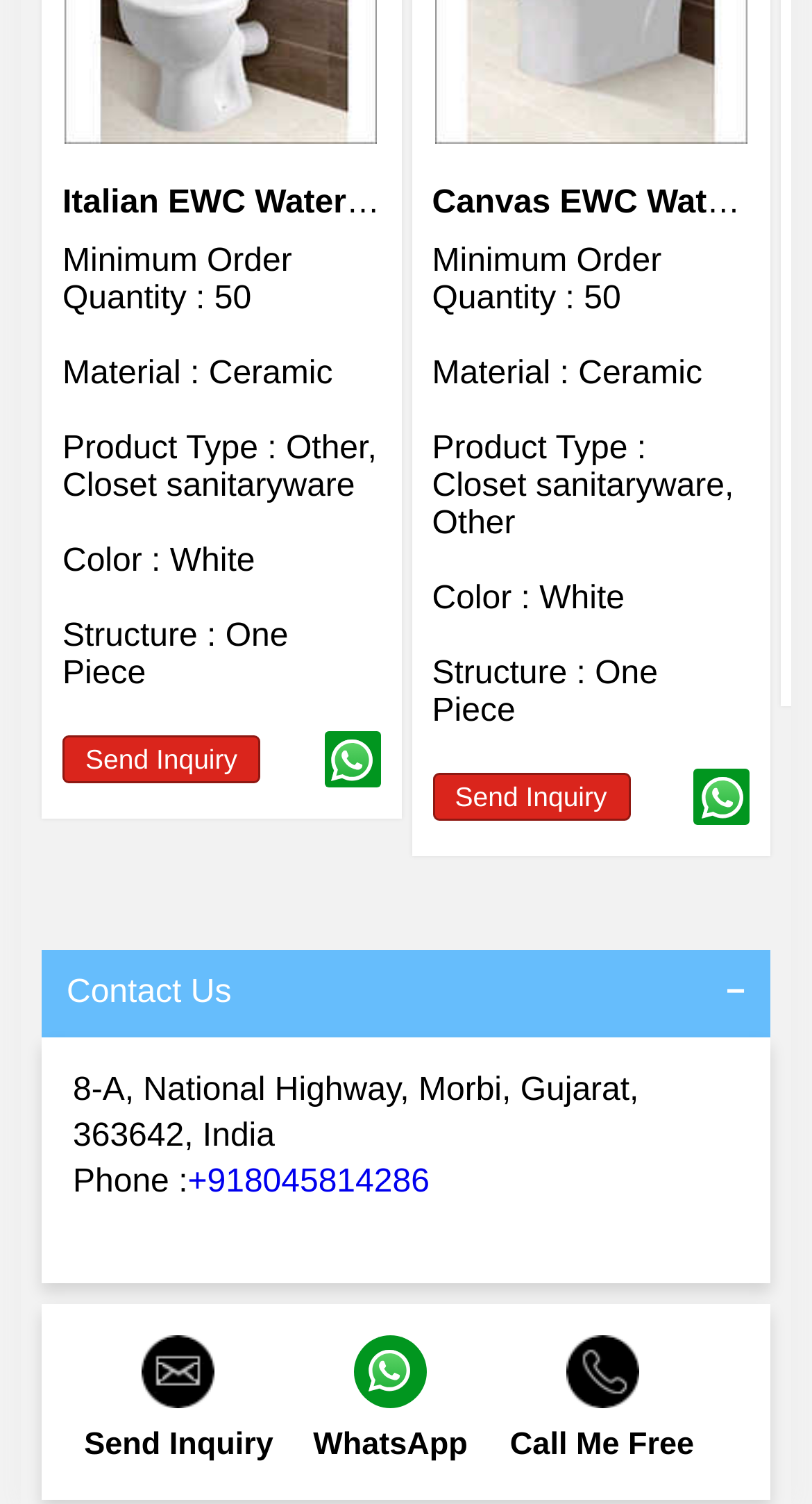Please mark the clickable region by giving the bounding box coordinates needed to complete this instruction: "Click the 'WhatsApp' link".

[0.35, 0.918, 0.611, 0.976]